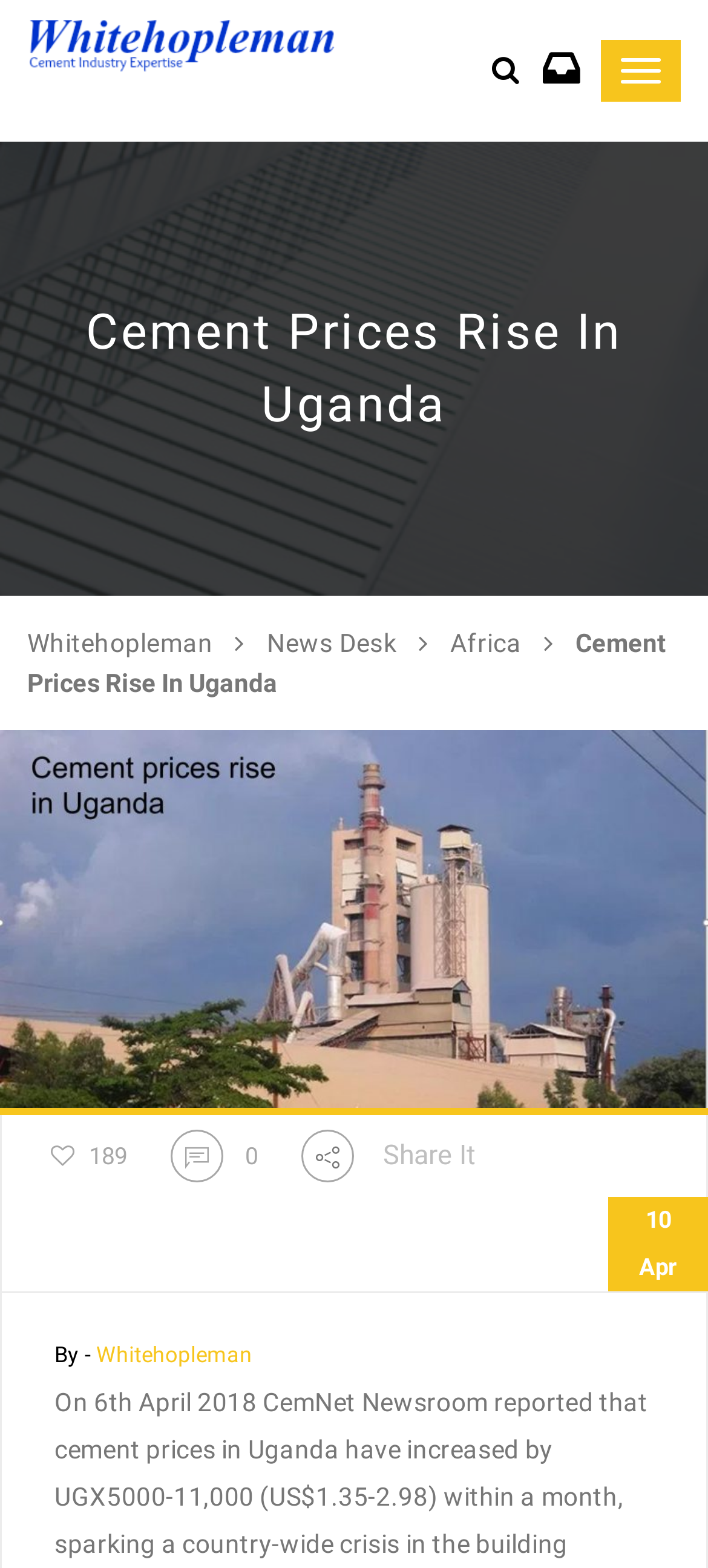How many links are there in the top navigation bar?
Can you offer a detailed and complete answer to this question?

I counted the number of links in the top navigation bar by looking at the elements with y-coordinates between 0.401 and 0.419, and found three links with the texts 'Whitehopleman', 'News Desk', and 'Africa'.